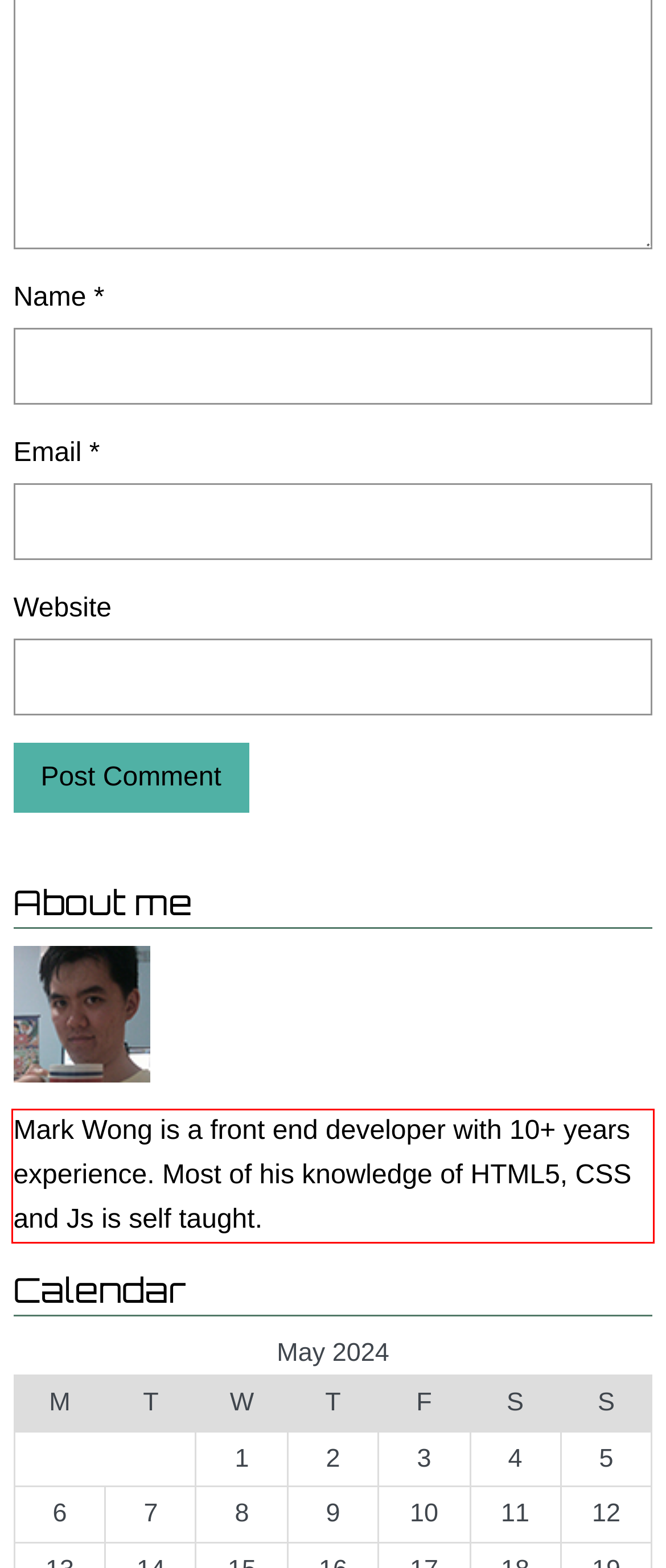View the screenshot of the webpage and identify the UI element surrounded by a red bounding box. Extract the text contained within this red bounding box.

Mark Wong is a front end developer with 10+ years experience. Most of his knowledge of HTML5, CSS and Js is self taught.